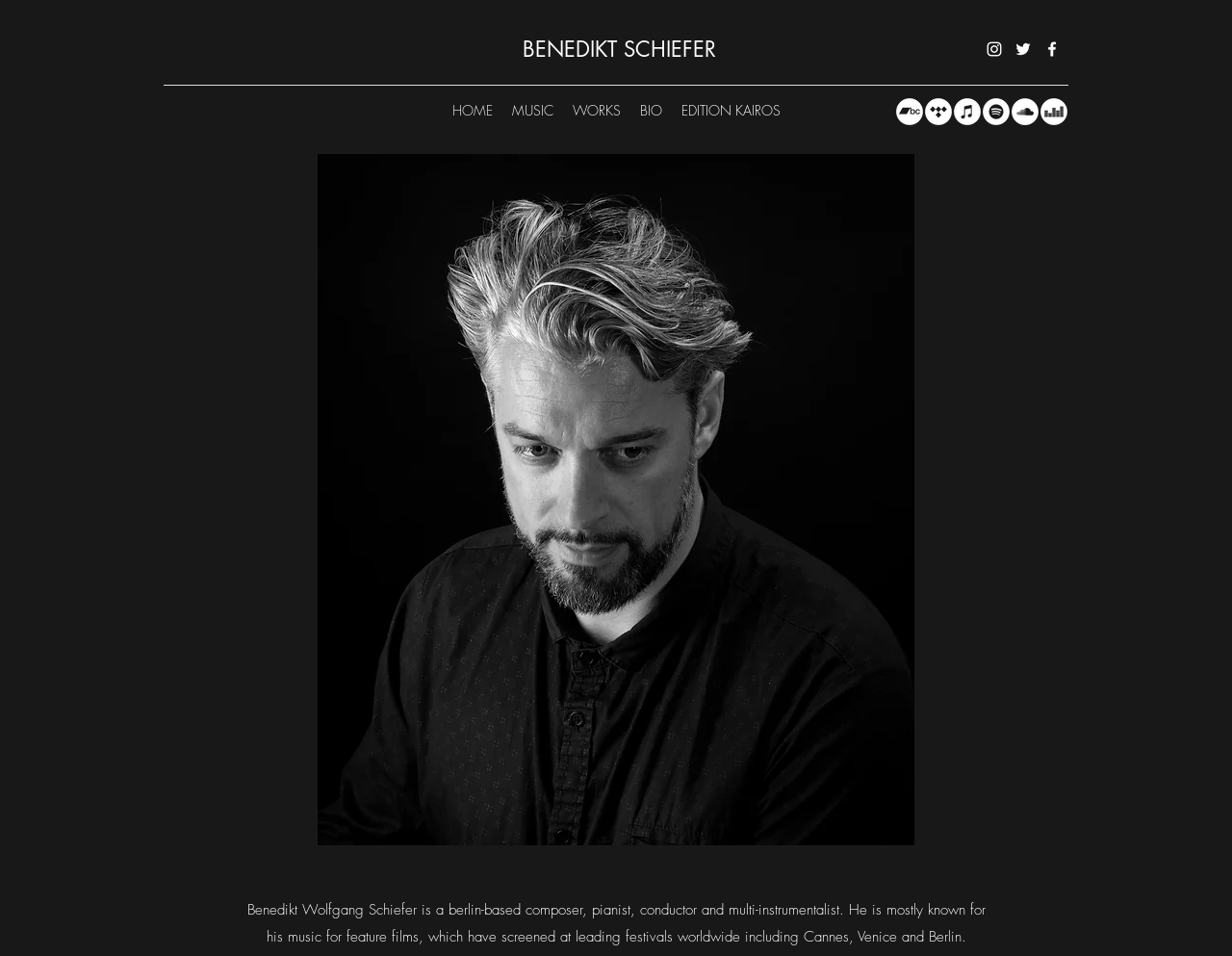Please determine the bounding box coordinates of the area that needs to be clicked to complete this task: 'Open Benedikt's Facebook page'. The coordinates must be four float numbers between 0 and 1, formatted as [left, top, right, bottom].

[0.846, 0.041, 0.862, 0.061]